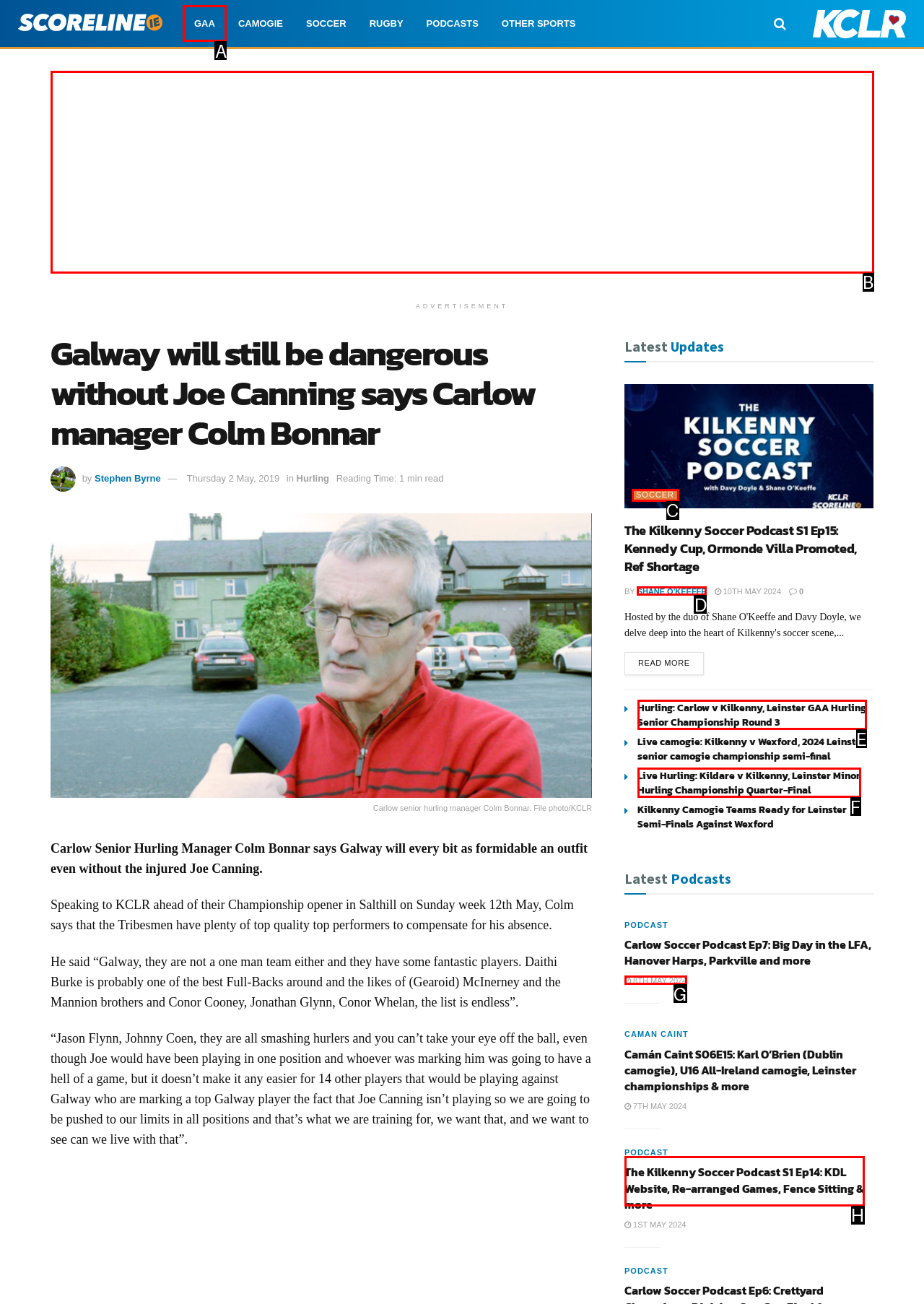Tell me which letter corresponds to the UI element that should be clicked to fulfill this instruction: Click on the 'GAA' link
Answer using the letter of the chosen option directly.

A